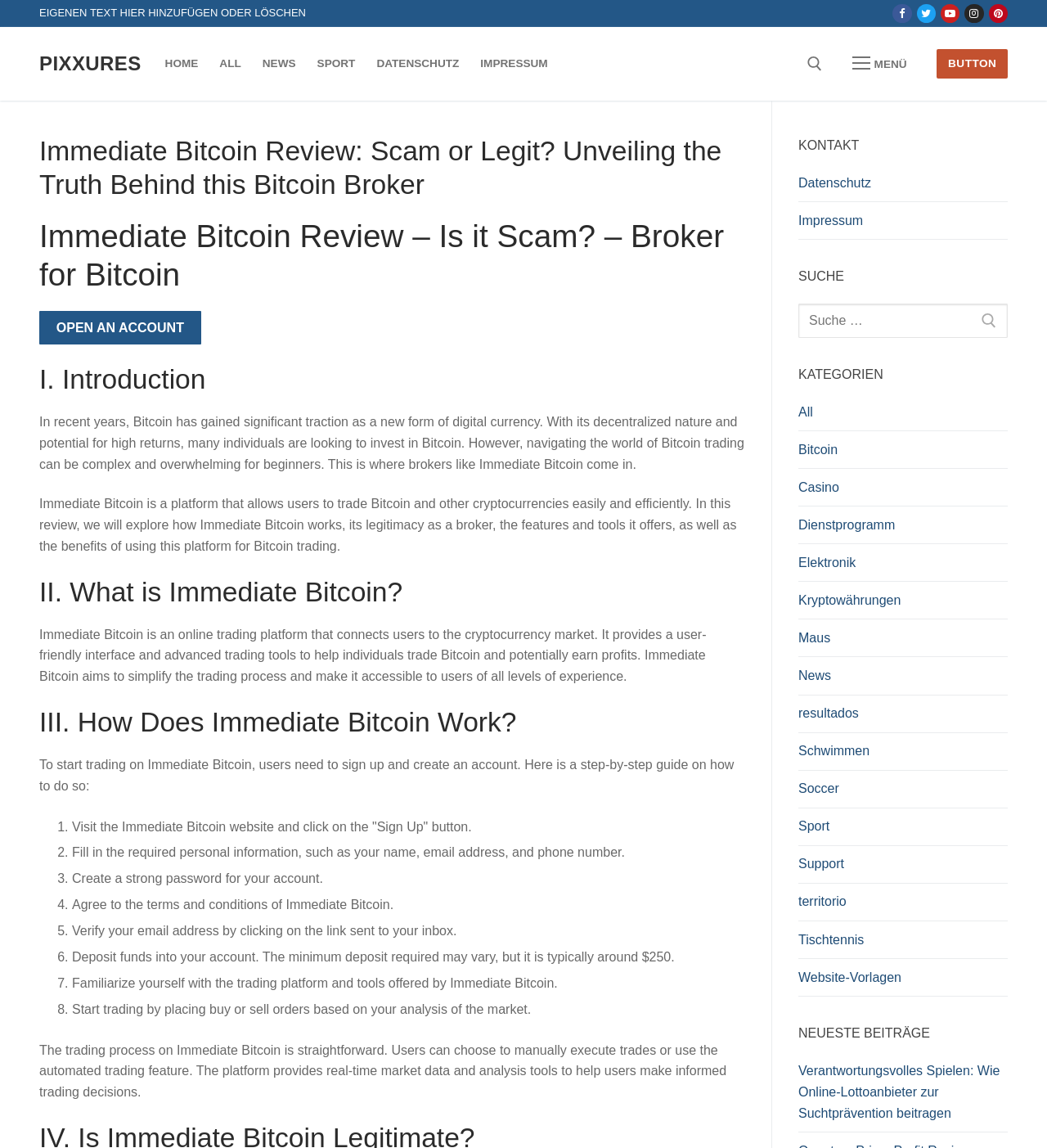Please provide the bounding box coordinates for the element that needs to be clicked to perform the following instruction: "Open an account". The coordinates should be given as four float numbers between 0 and 1, i.e., [left, top, right, bottom].

[0.038, 0.279, 0.192, 0.291]